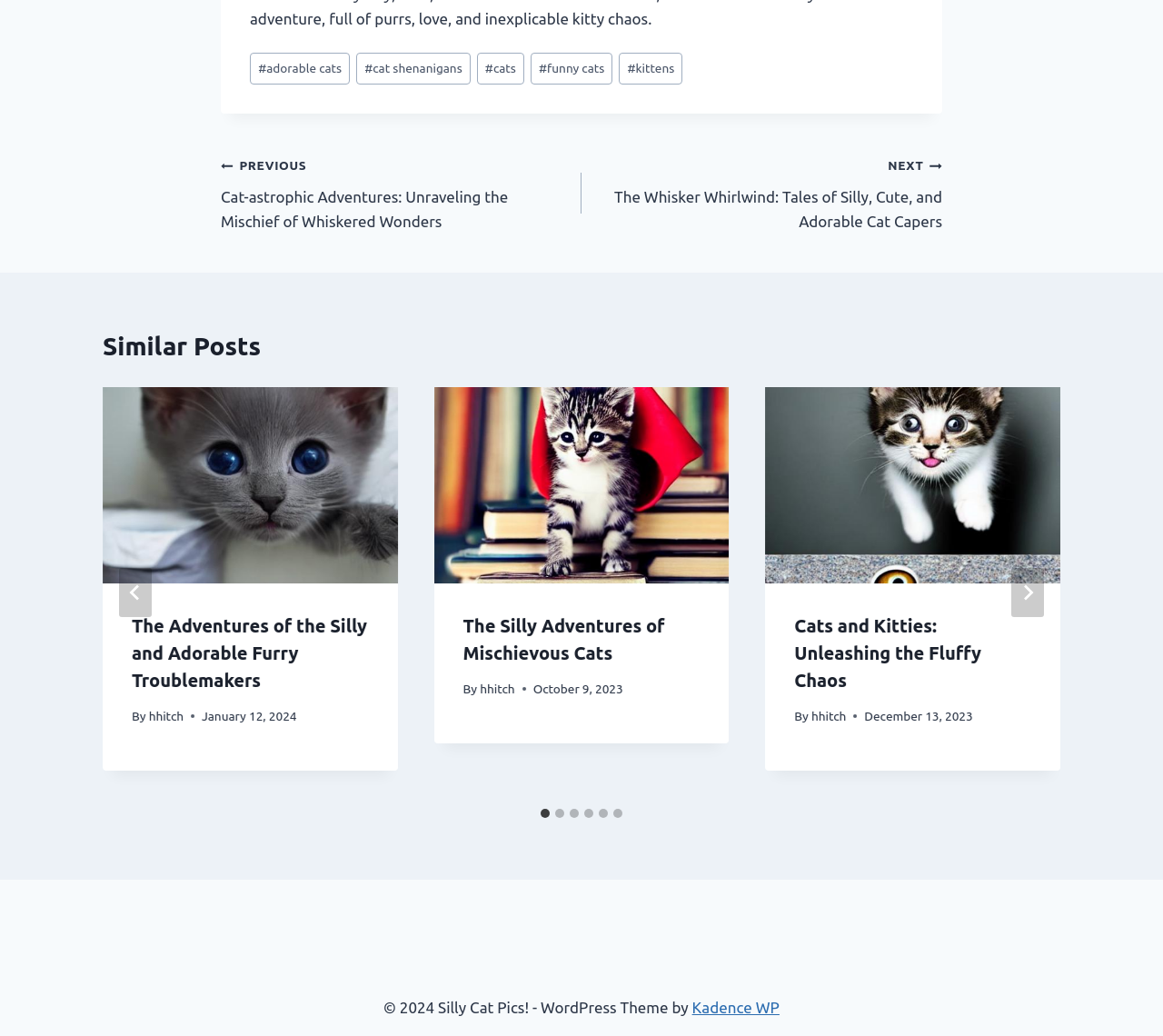Find and provide the bounding box coordinates for the UI element described with: "hhitch".

[0.698, 0.684, 0.728, 0.698]